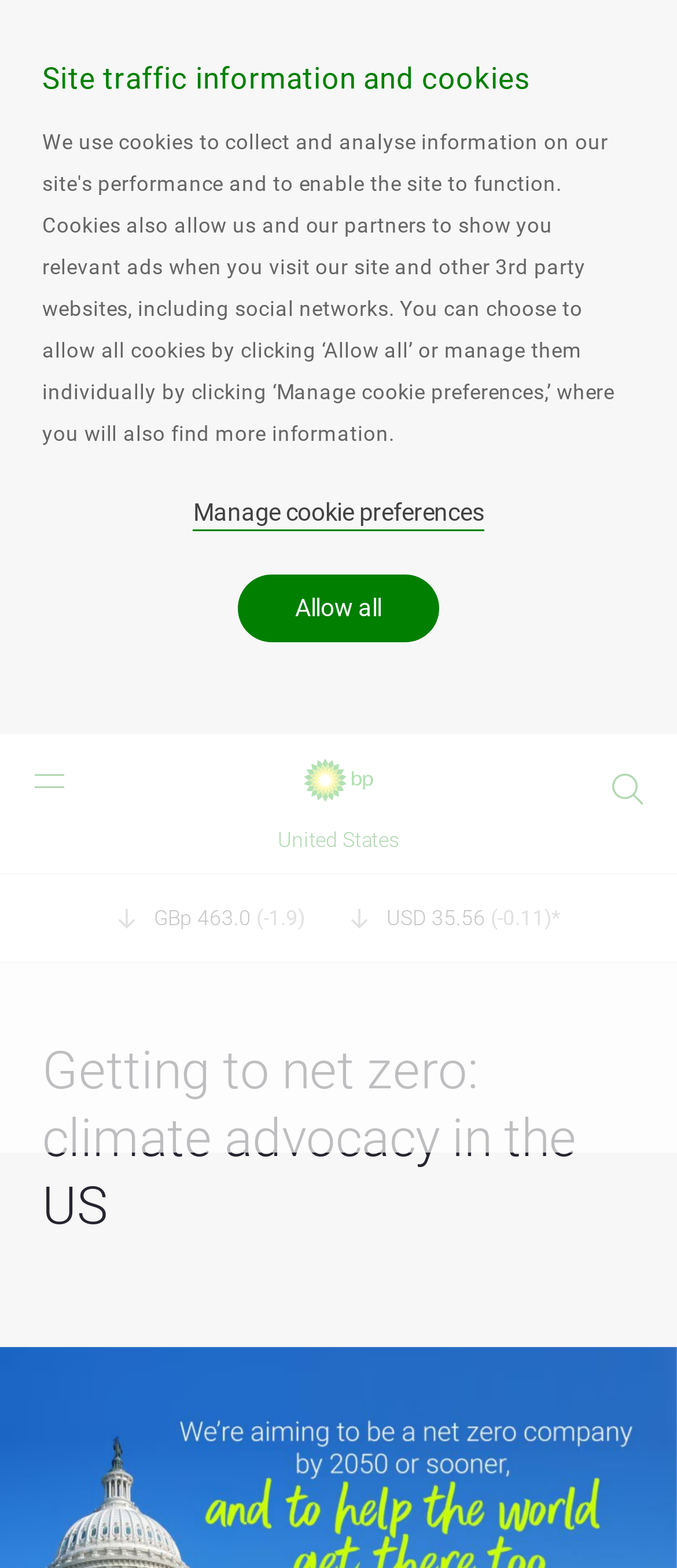Use a single word or phrase to answer the question: What is the logo on the top left?

BP Logo